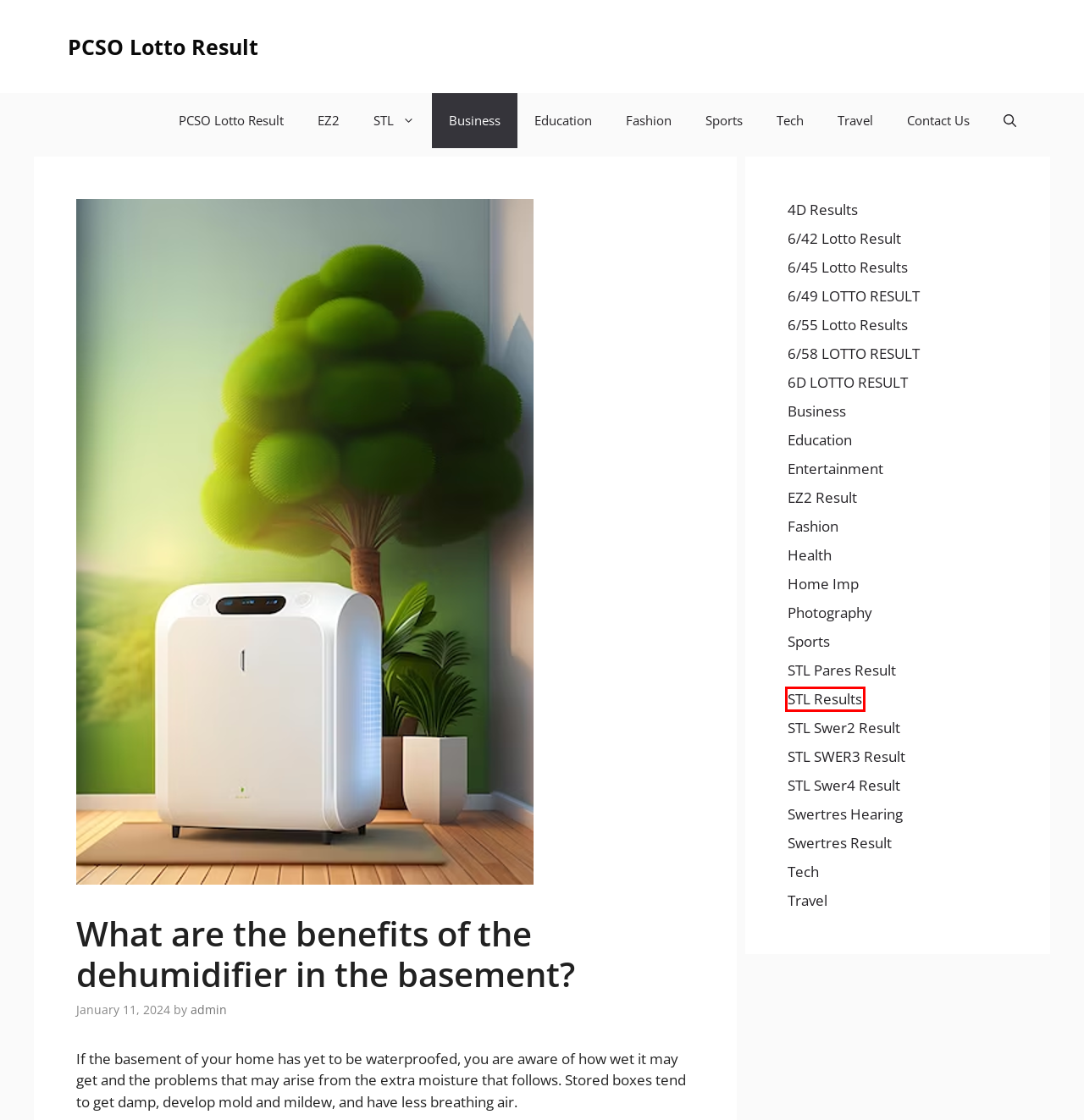You have a screenshot of a webpage with a red bounding box around an element. Choose the best matching webpage description that would appear after clicking the highlighted element. Here are the candidates:
A. Tech – PCSO Lotto Result
B. EZ2 Result Today – PCSO Lotto Result
C. Home Imp – PCSO Lotto Result
D. PCSO Lotto Result – Philippine Lotto Results Today
E. STL Results – PCSO Lotto Result
F. Fashion – PCSO Lotto Result
G. Education – PCSO Lotto Result
H. Entertainment – PCSO Lotto Result

E